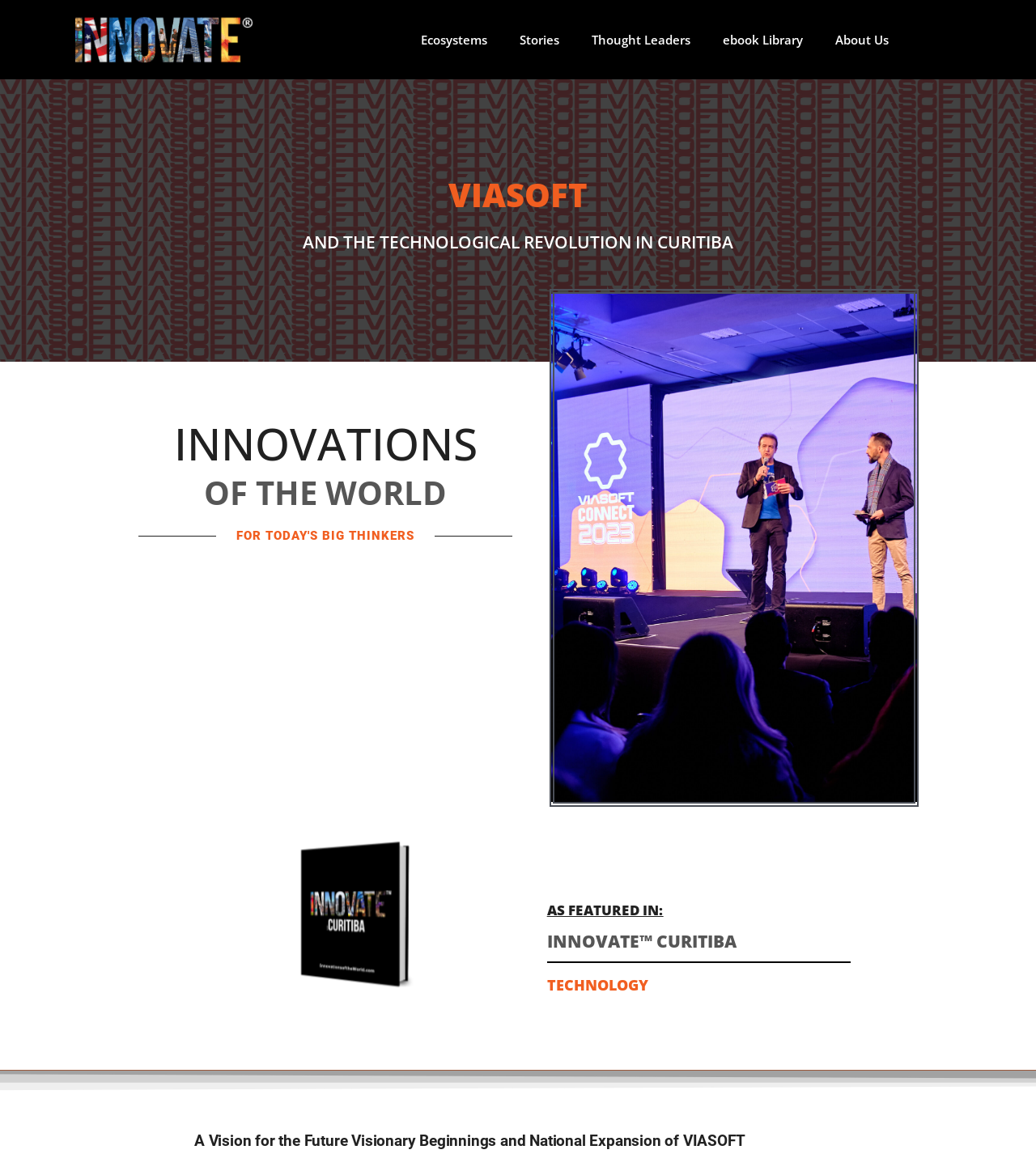Provide the bounding box coordinates of the HTML element described by the text: "Stories". The coordinates should be in the format [left, top, right, bottom] with values between 0 and 1.

[0.486, 0.018, 0.555, 0.05]